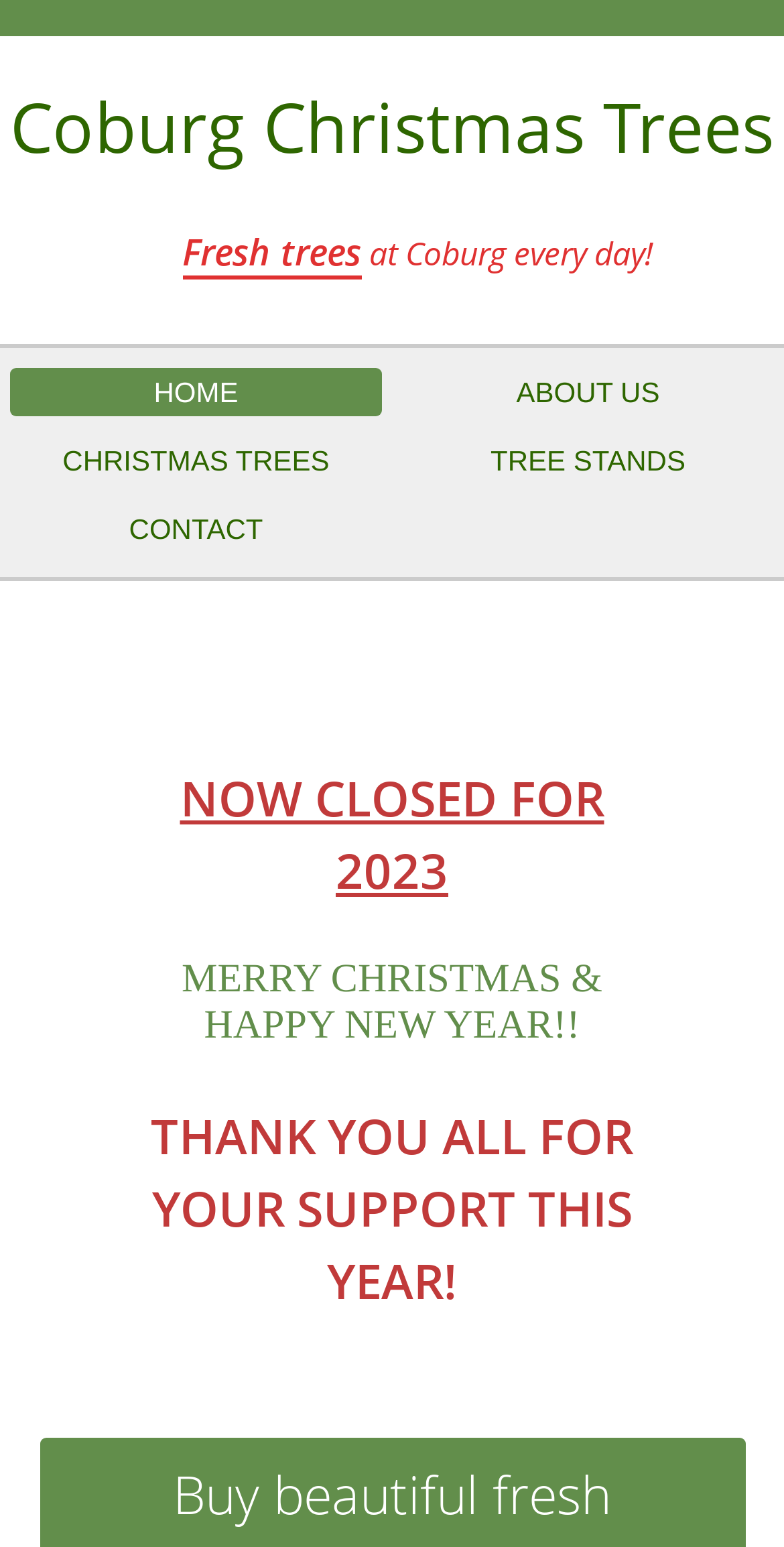Determine the heading of the webpage and extract its text content.

Buy beautiful fresh Christmas Trees in Melbourne